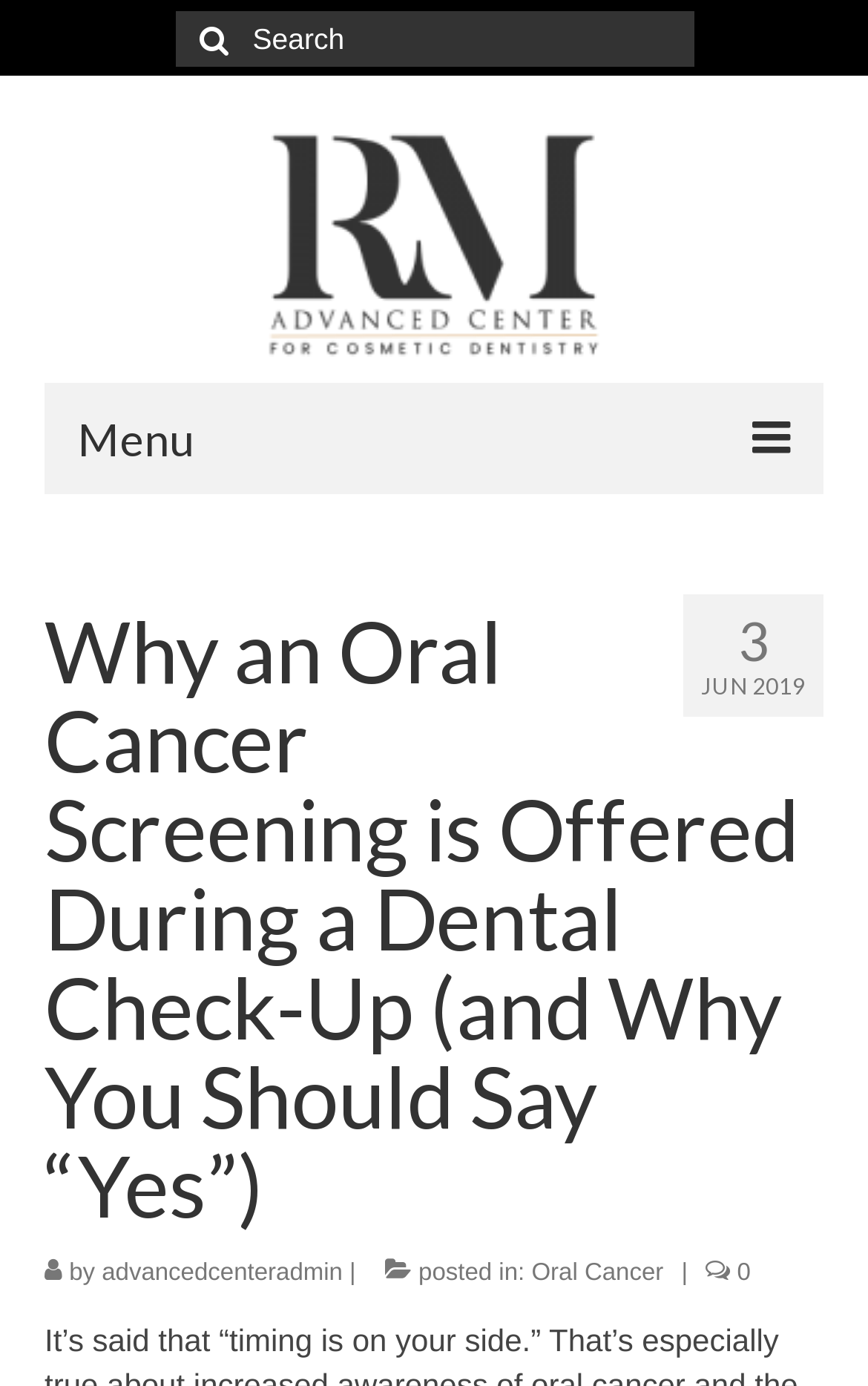What is the date of the article?
Refer to the screenshot and deliver a thorough answer to the question presented.

The date of the article can be found by looking at the StaticText element with the text 'JUN 2019' which is located at the top right corner of the webpage, below the navigation menu.